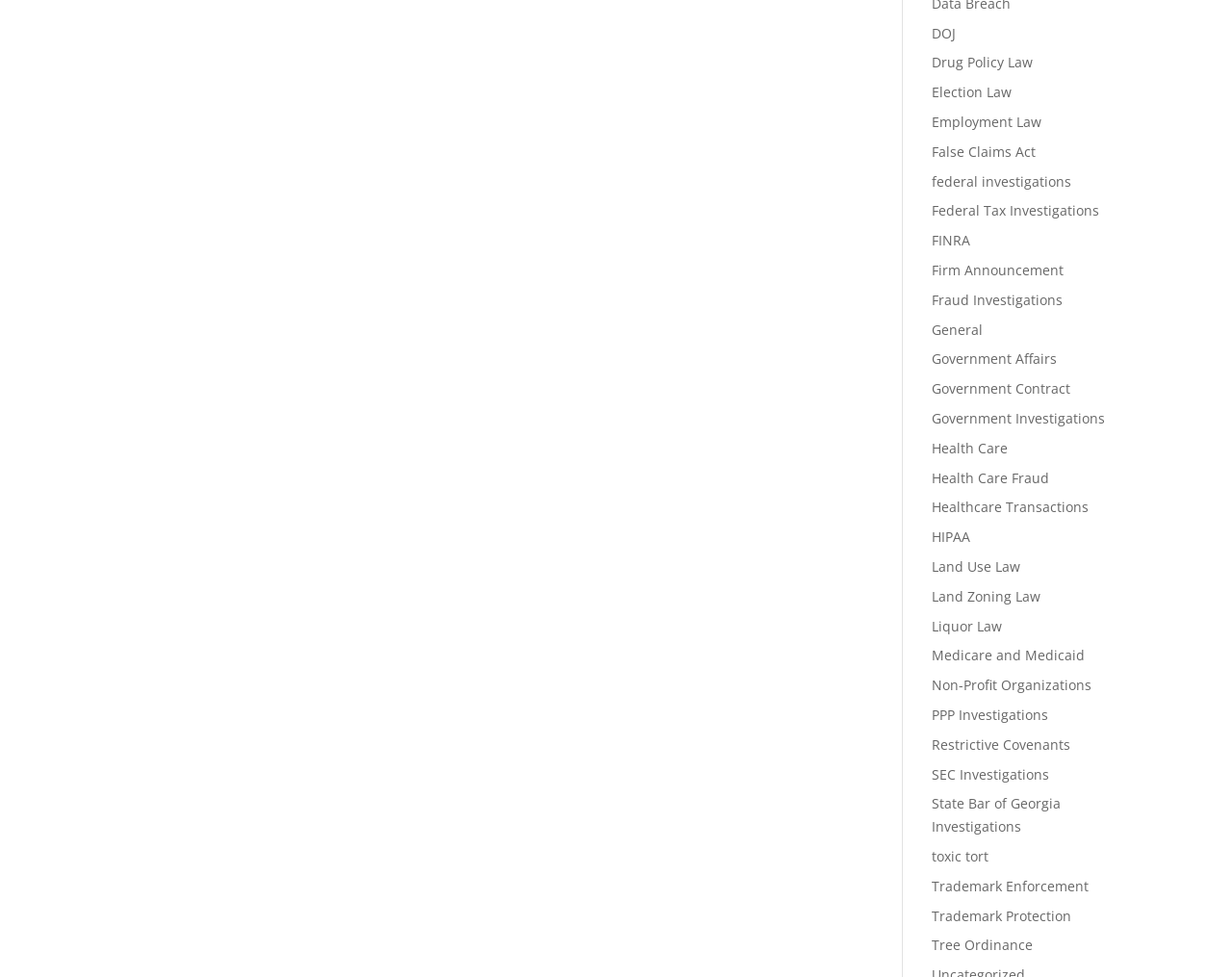Please specify the bounding box coordinates of the element that should be clicked to execute the given instruction: 'Click on the link for Government Affairs'. Ensure the coordinates are four float numbers between 0 and 1, expressed as [left, top, right, bottom].

[0.756, 0.358, 0.858, 0.377]